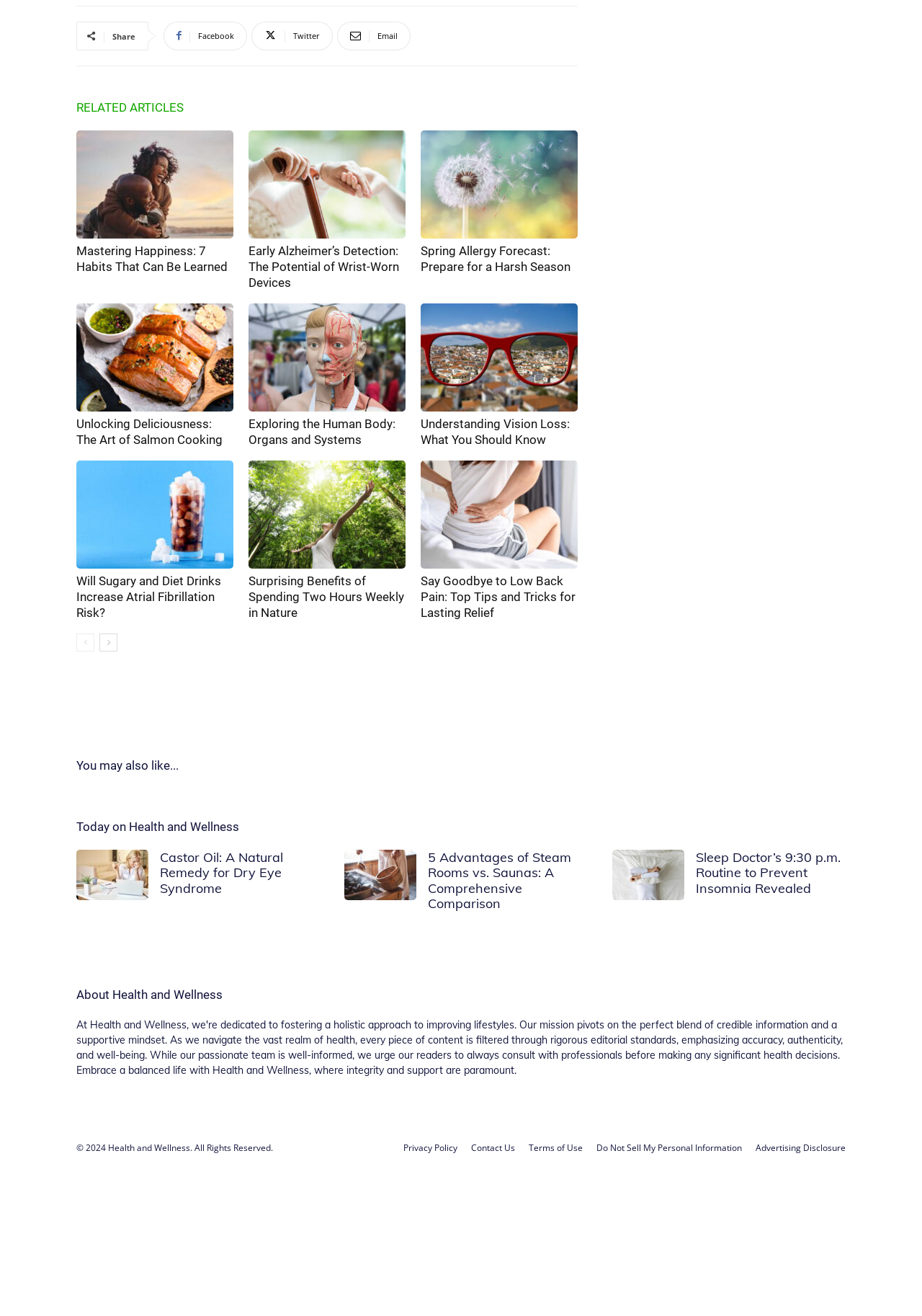Please identify the bounding box coordinates of the region to click in order to complete the task: "Go to next page". The coordinates must be four float numbers between 0 and 1, specified as [left, top, right, bottom].

[0.108, 0.481, 0.127, 0.495]